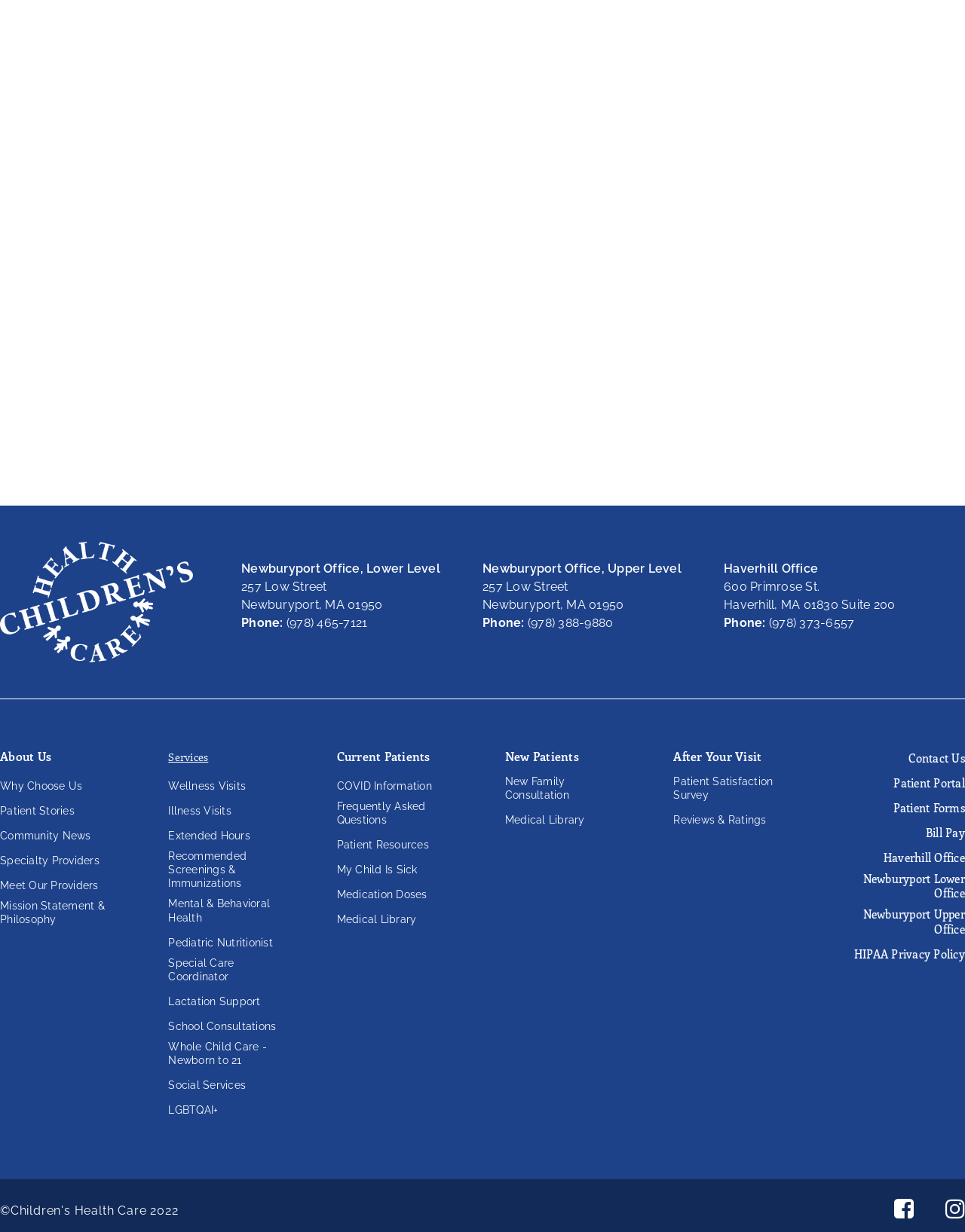Please identify the bounding box coordinates of the element on the webpage that should be clicked to follow this instruction: "Donate today". The bounding box coordinates should be given as four float numbers between 0 and 1, formatted as [left, top, right, bottom].

None